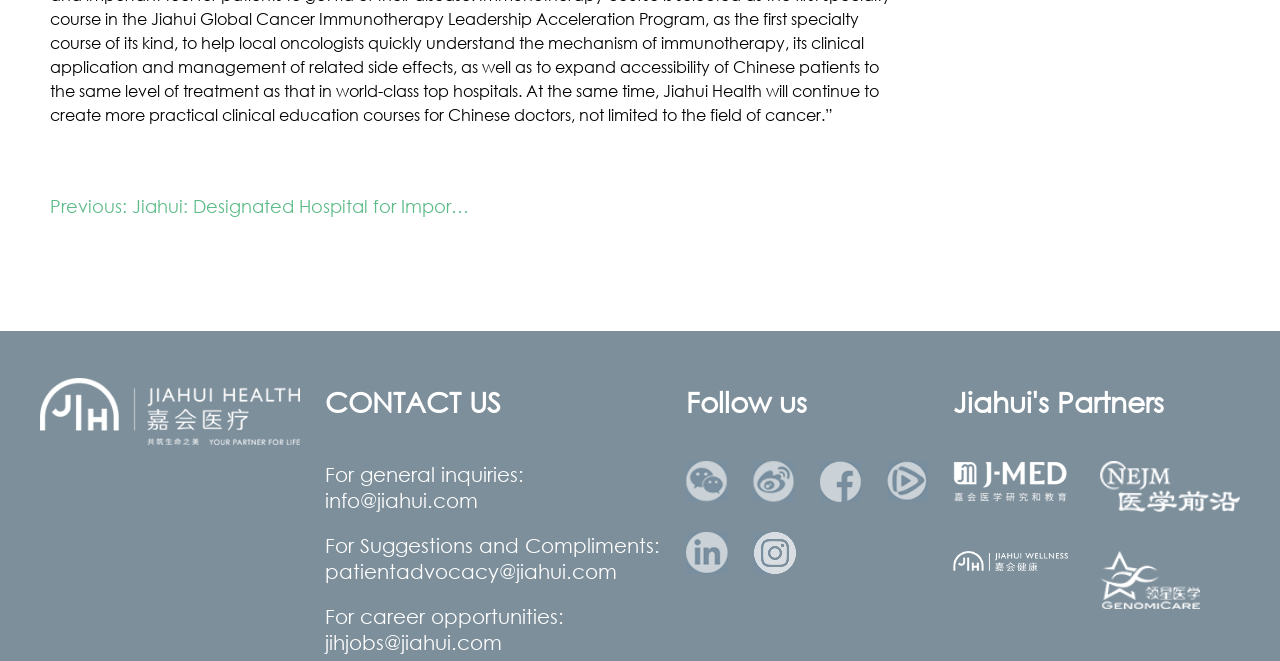Specify the bounding box coordinates of the region I need to click to perform the following instruction: "Contact us through email". The coordinates must be four float numbers in the range of 0 to 1, i.e., [left, top, right, bottom].

[0.254, 0.74, 0.516, 0.775]